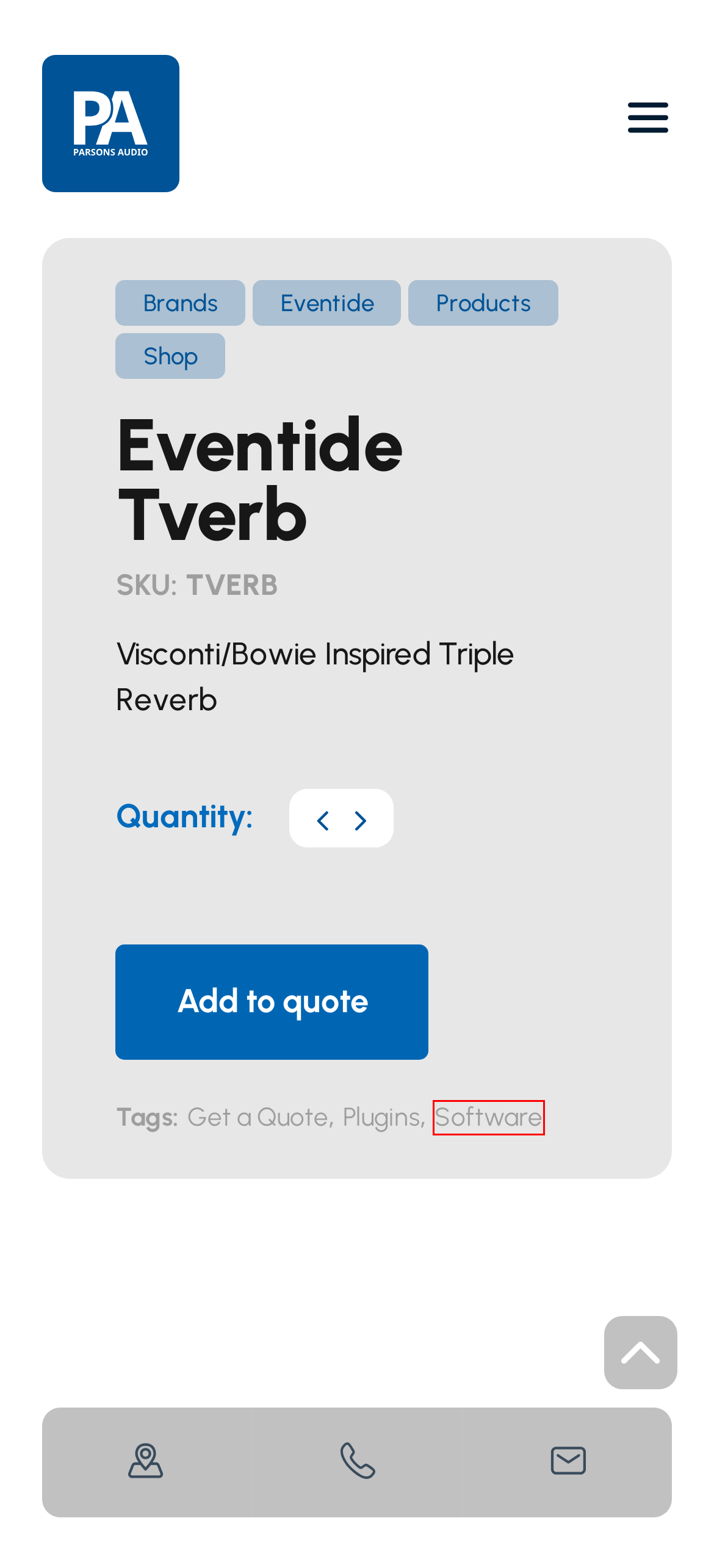Examine the screenshot of a webpage with a red bounding box around a UI element. Select the most accurate webpage description that corresponds to the new page after clicking the highlighted element. Here are the choices:
A. Parsons Audio | Sound Solutions
B. Eventide - Parsons Audio | Sound Solutions
C. RME Fireface UFX II - Parsons Audio | Sound Solutions
D. Shop - Parsons Audio | Sound Solutions
E. Software - Parsons Audio | Sound Solutions
F. Plugins - Parsons Audio | Sound Solutions
G. Brands - Parsons Audio | Sound Solutions
H. 2nd Sense Engineering Filter - Parsons Audio | Sound Solutions

E